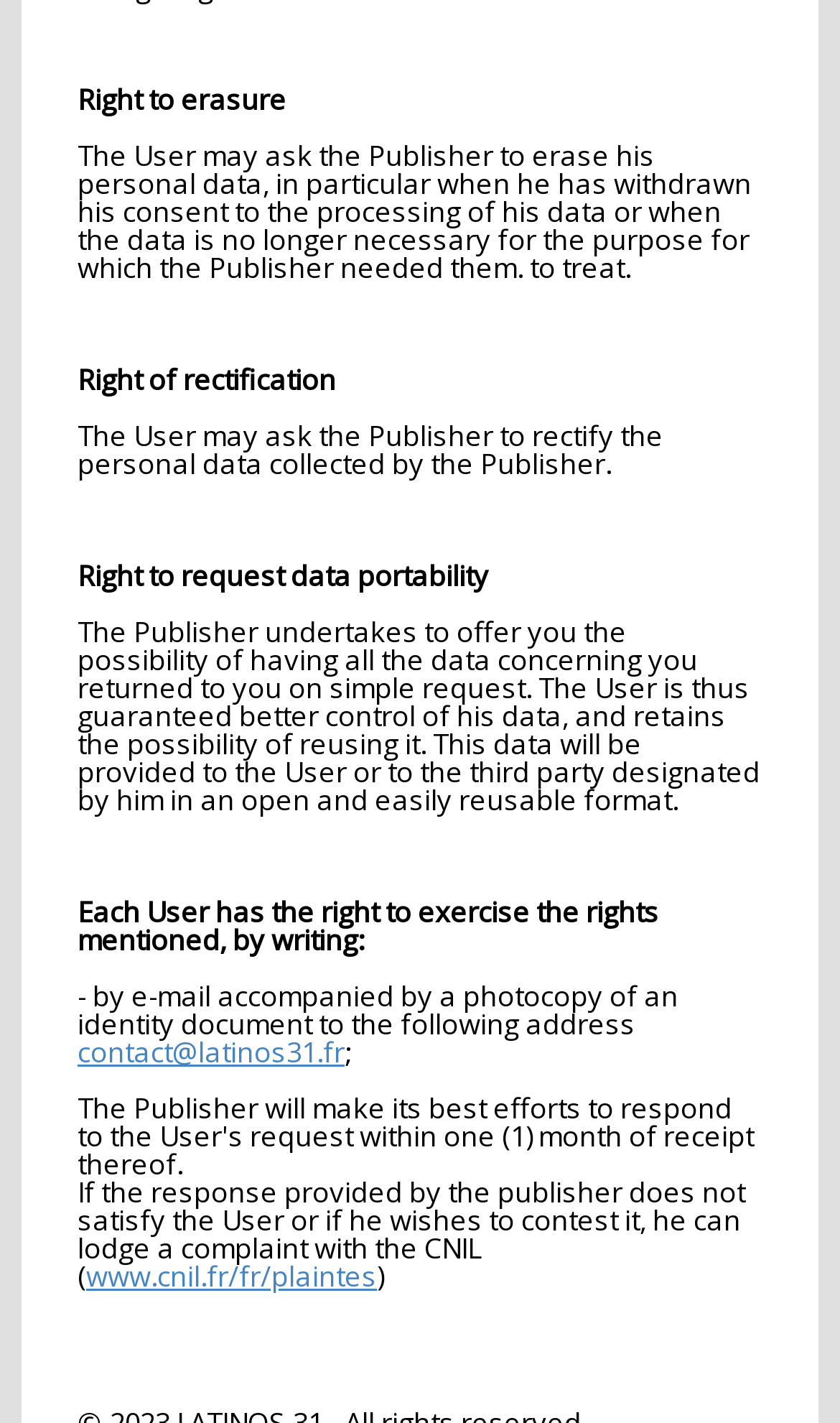Using the element description: "contact@latinos31.fr", determine the bounding box coordinates for the specified UI element. The coordinates should be four float numbers between 0 and 1, [left, top, right, bottom].

[0.092, 0.725, 0.41, 0.753]